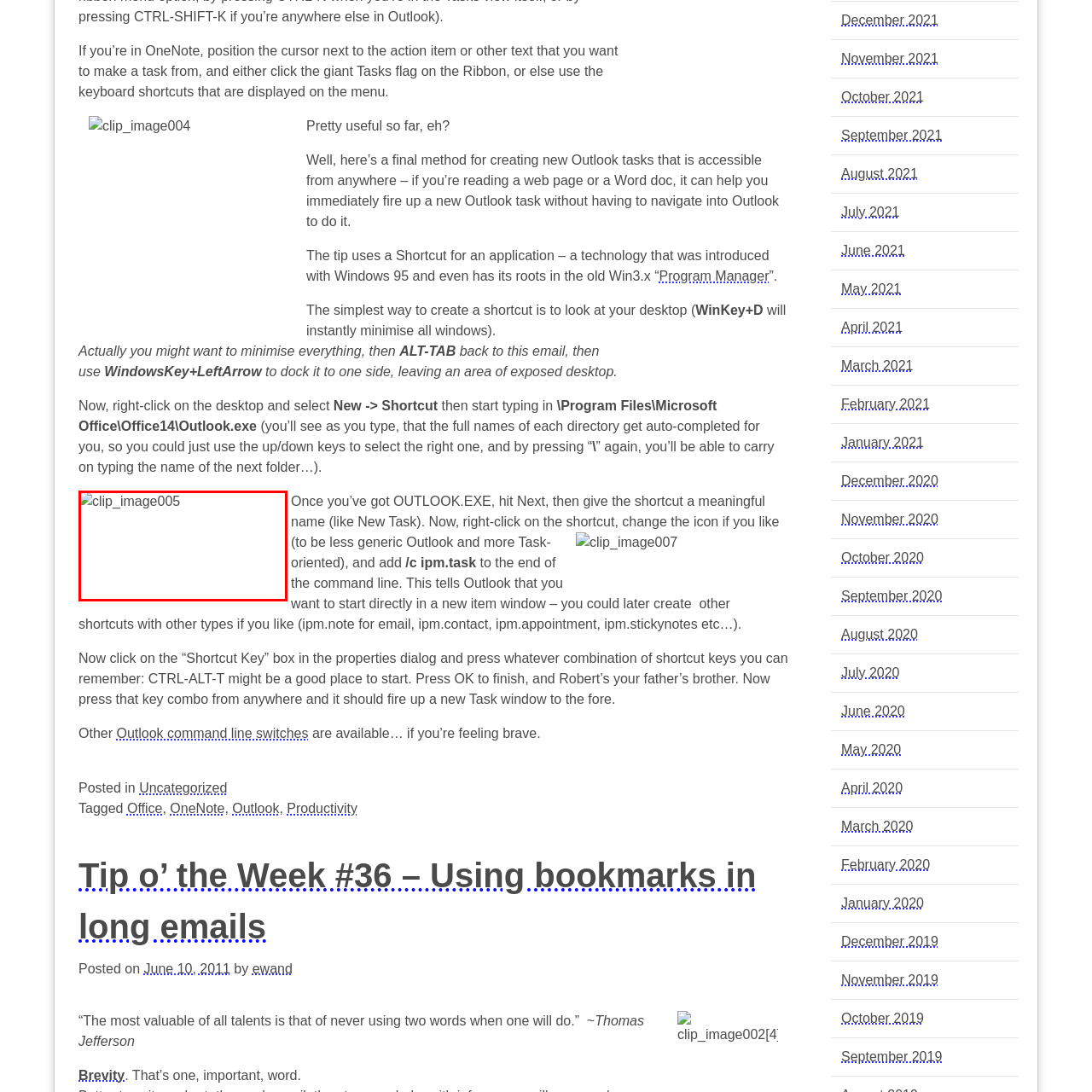Direct your attention to the part of the image marked by the red boundary and give a detailed response to the following question, drawing from the image: What is the guide discussing?

The image features a small icon that appears to represent a task or a note-taking feature, likely associated with Microsoft Outlook or a task management system, and the guide is discussing how to create shortcuts for new Outlook tasks directly from various applications.